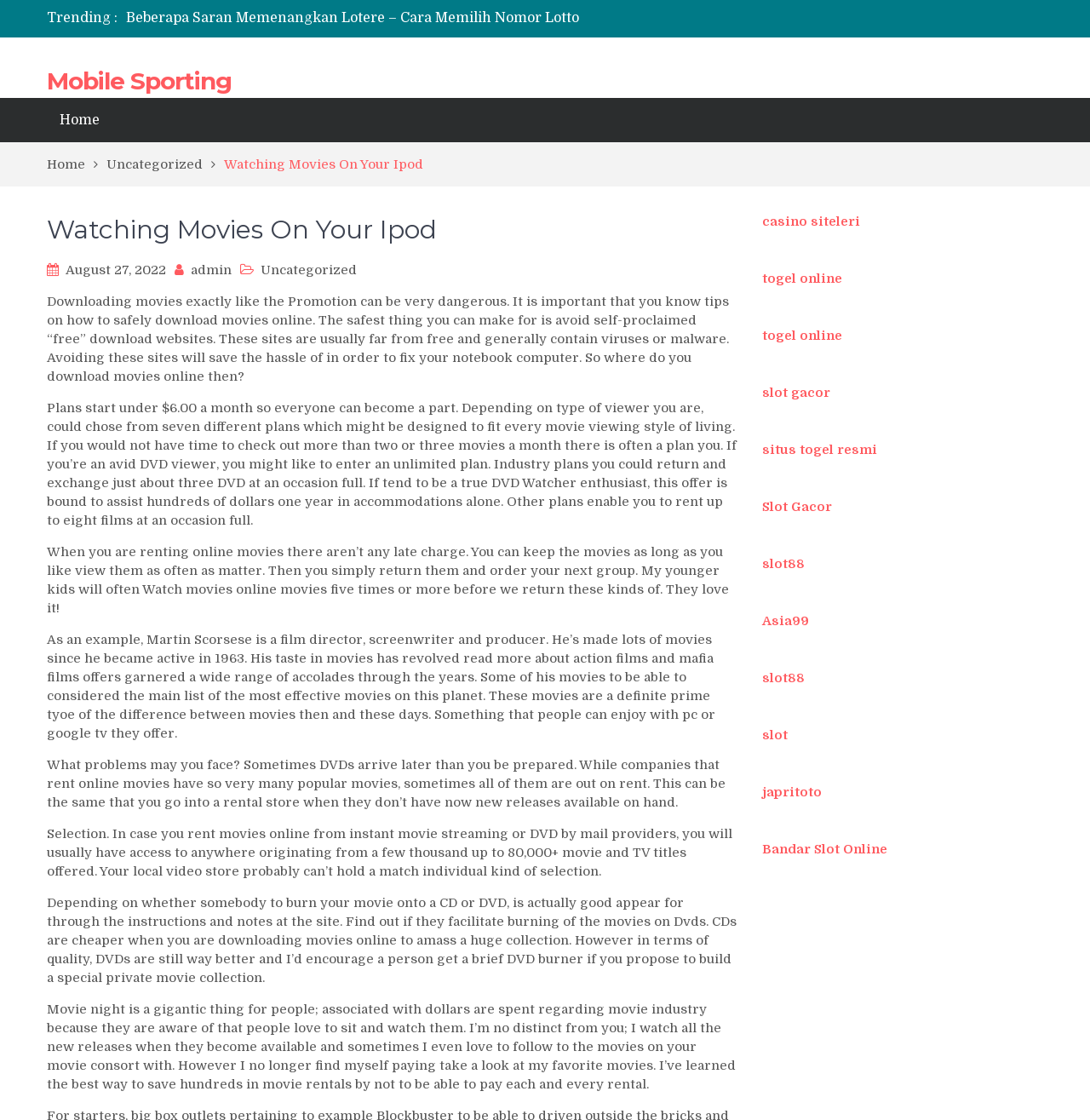Please identify the bounding box coordinates of the area that needs to be clicked to follow this instruction: "Click on 'casino siteleri'".

[0.699, 0.191, 0.789, 0.205]